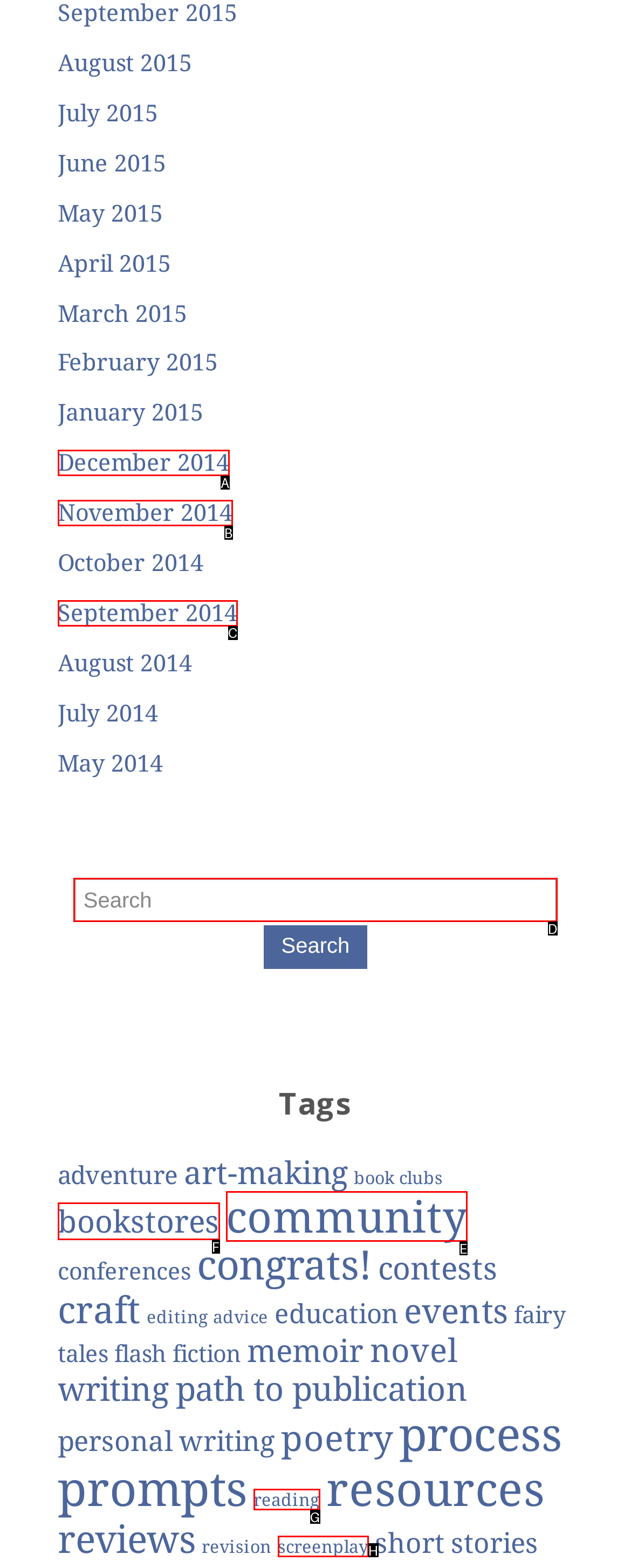Identify the HTML element that should be clicked to accomplish the task: Search for something
Provide the option's letter from the given choices.

D